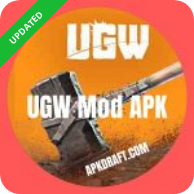What is the purpose of the green banner?
From the details in the image, provide a complete and detailed answer to the question.

The green banner labeled 'UPDATED' in the top-left corner of the icon serves to signal to users that this APK has received recent enhancements or modifications, implying that it is a newer and potentially improved version.